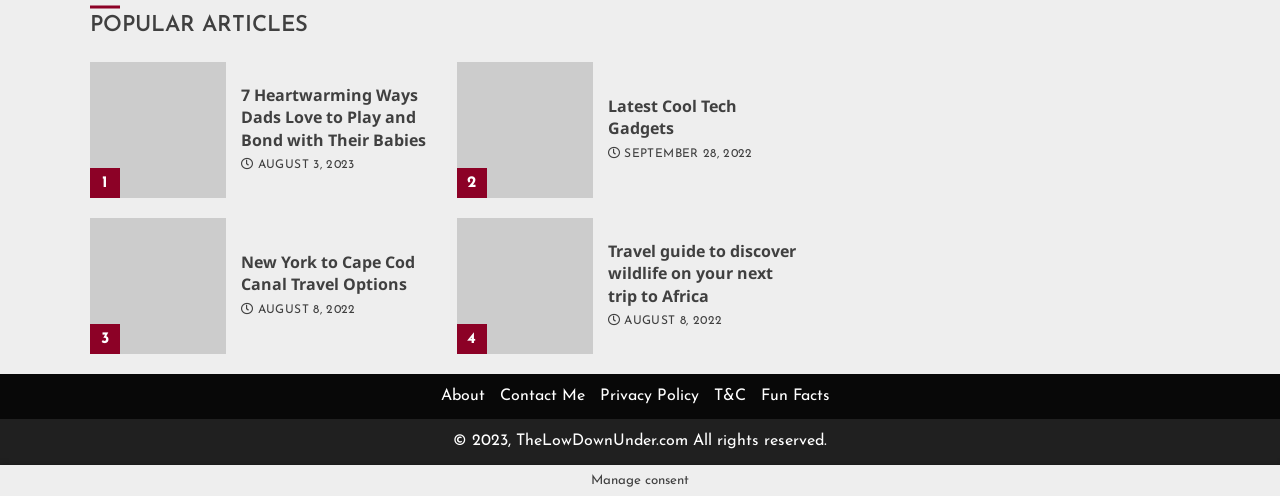Kindly determine the bounding box coordinates of the area that needs to be clicked to fulfill this instruction: "Read the article about heartwarming ways dads love to play and bond with their babies".

[0.188, 0.169, 0.341, 0.305]